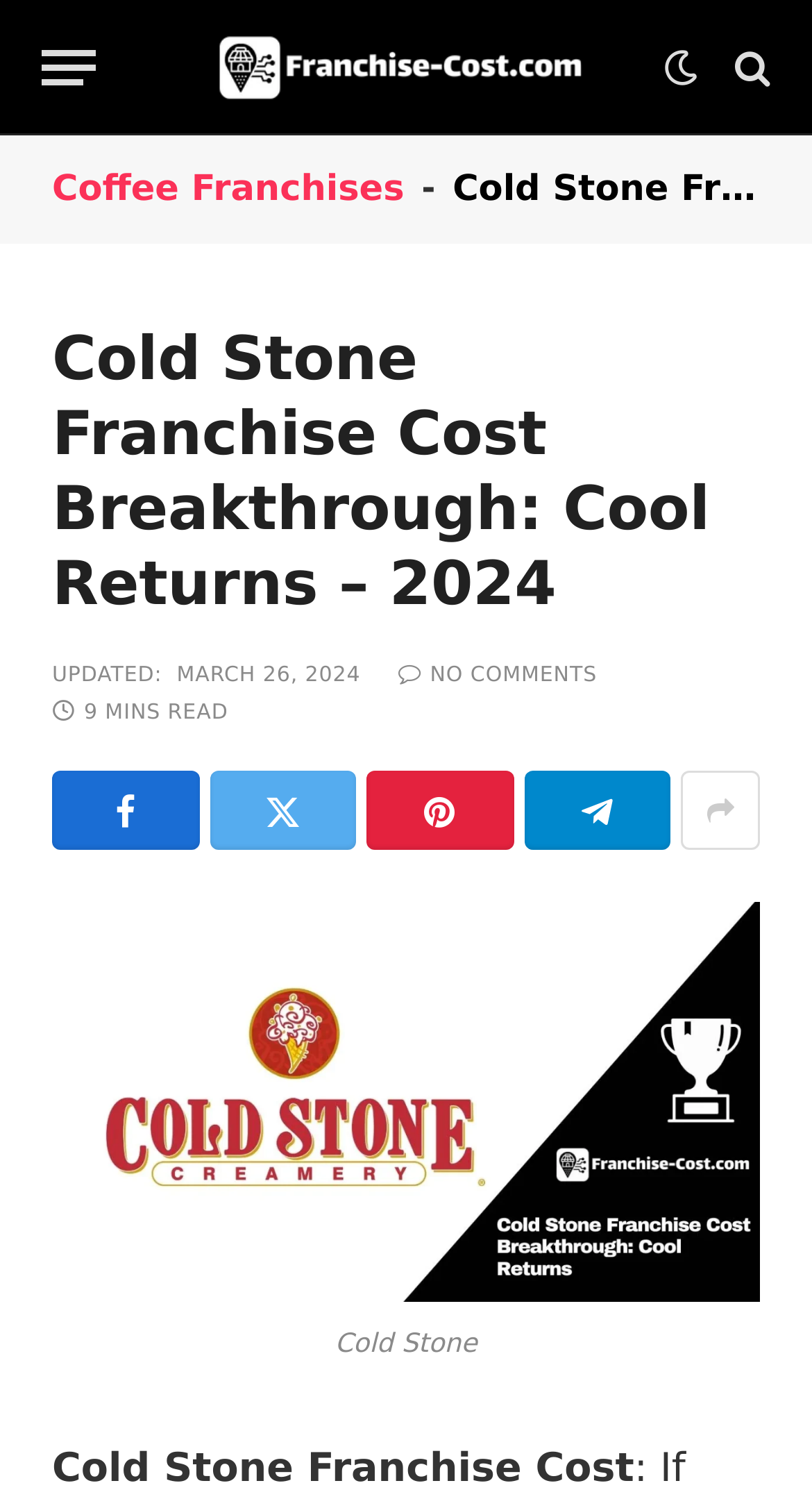From the screenshot, find the bounding box of the UI element matching this description: "title="Show More Social Sharing"". Supply the bounding box coordinates in the form [left, top, right, bottom], each a float between 0 and 1.

[0.838, 0.518, 0.936, 0.571]